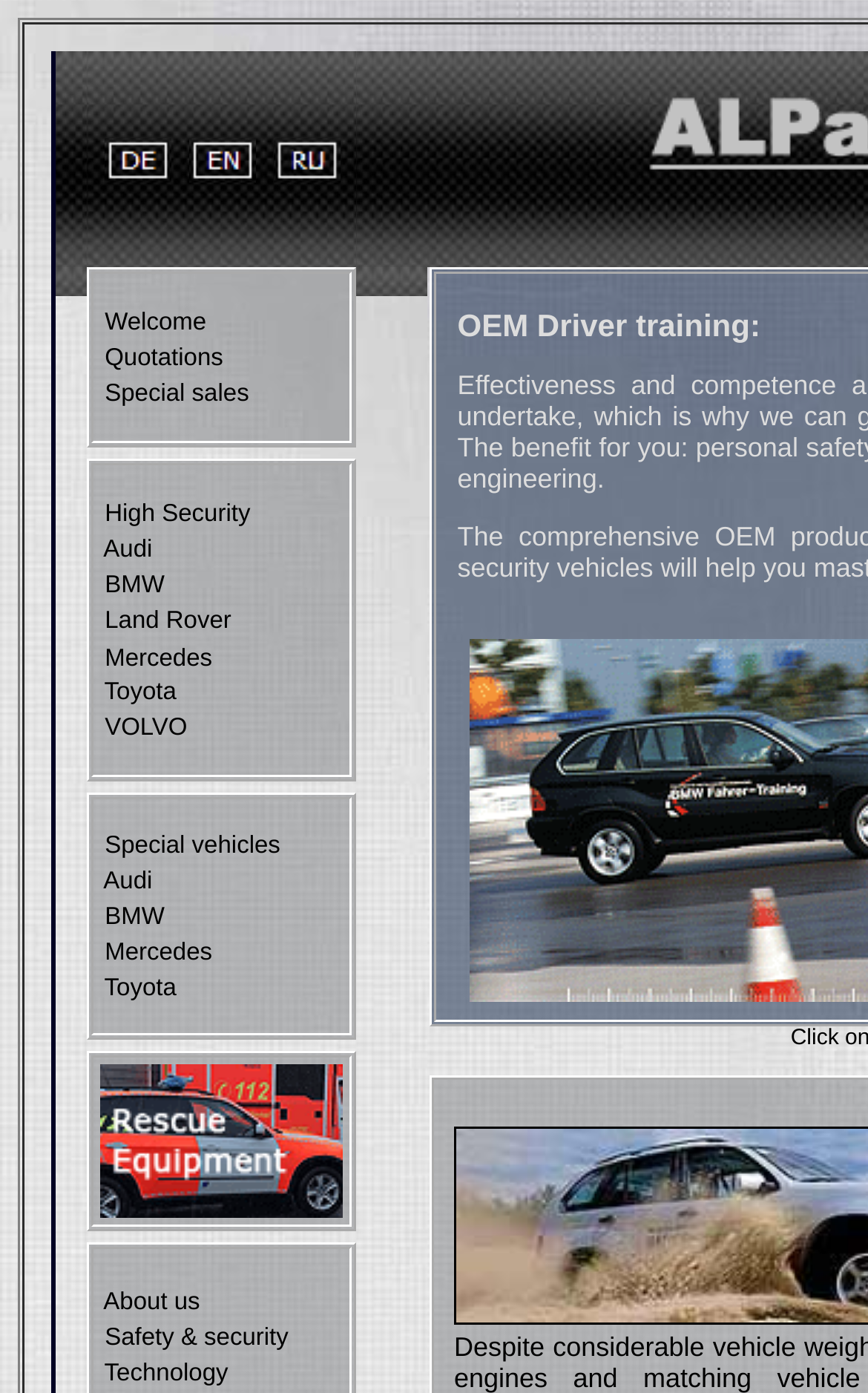What is the purpose of the 'Abstandshalter' images?
Look at the webpage screenshot and answer the question with a detailed explanation.

The 'Abstandshalter' images are used to separate different elements on the webpage, such as tables, links, and text. They are used to create visual spacing and organization on the webpage.